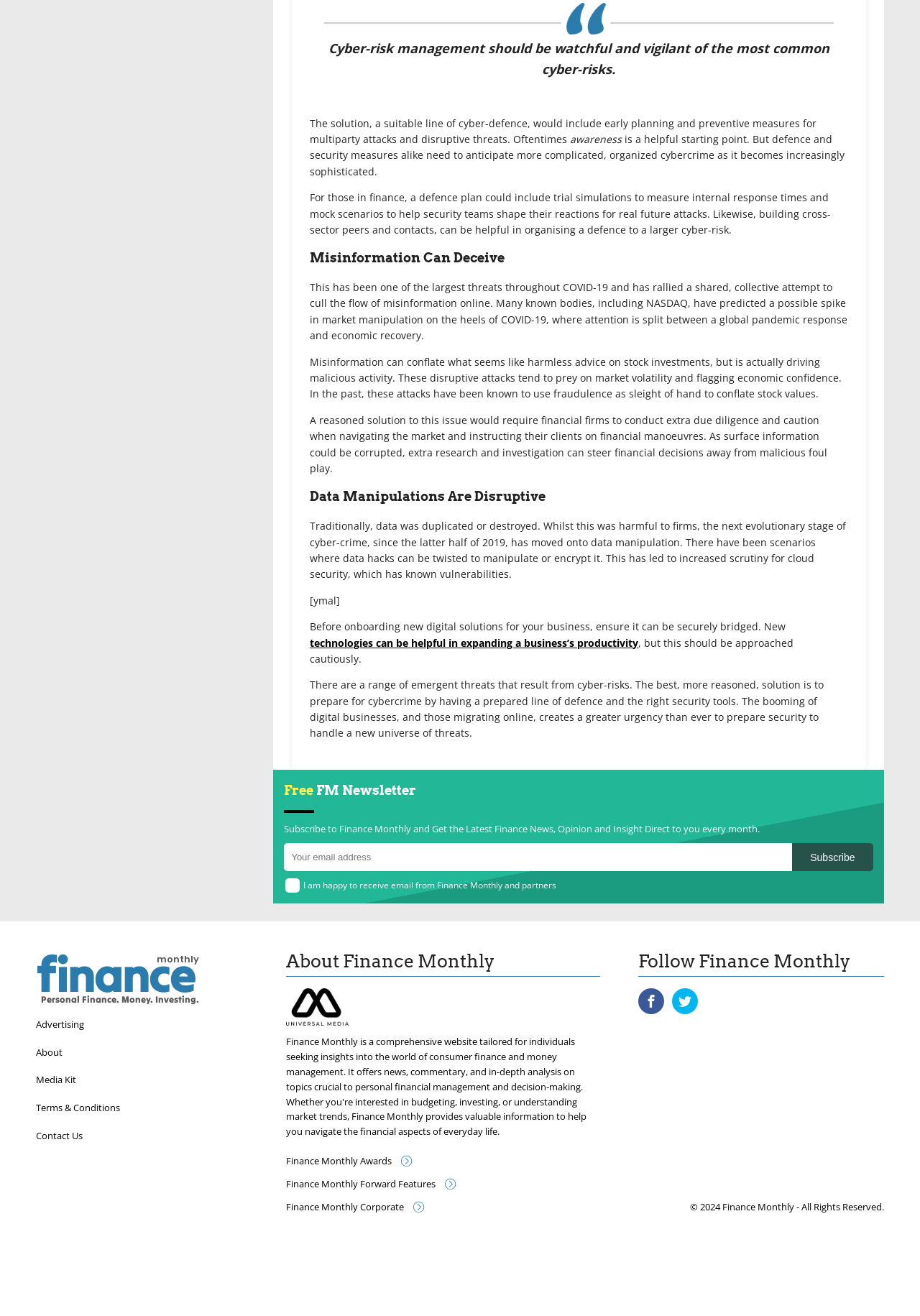Answer the question briefly using a single word or phrase: 
What is the purpose of the 'Subscribe' button?

To receive Finance Monthly newsletter